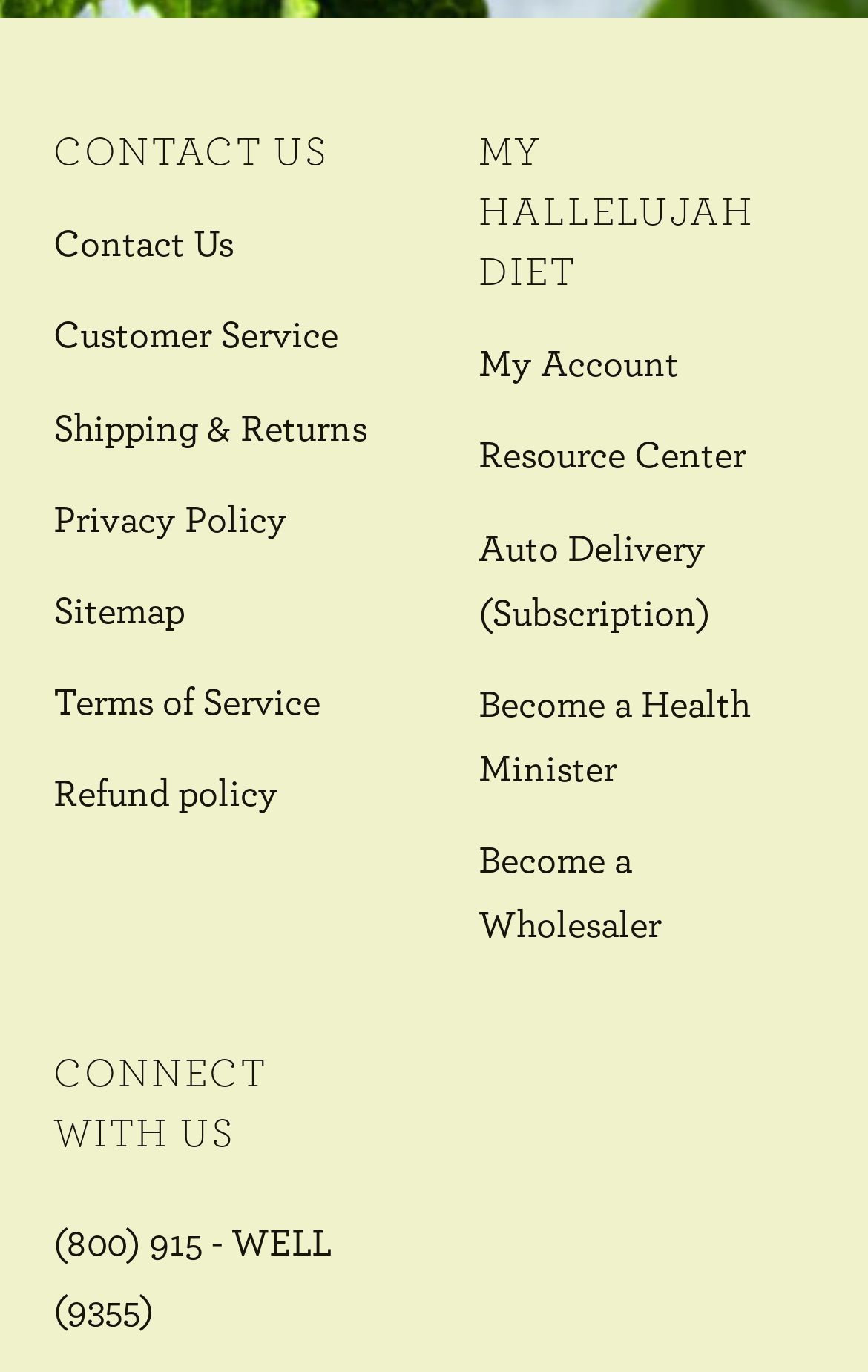Identify the bounding box coordinates for the element that needs to be clicked to fulfill this instruction: "Learn about auto delivery subscription". Provide the coordinates in the format of four float numbers between 0 and 1: [left, top, right, bottom].

[0.551, 0.376, 0.938, 0.47]